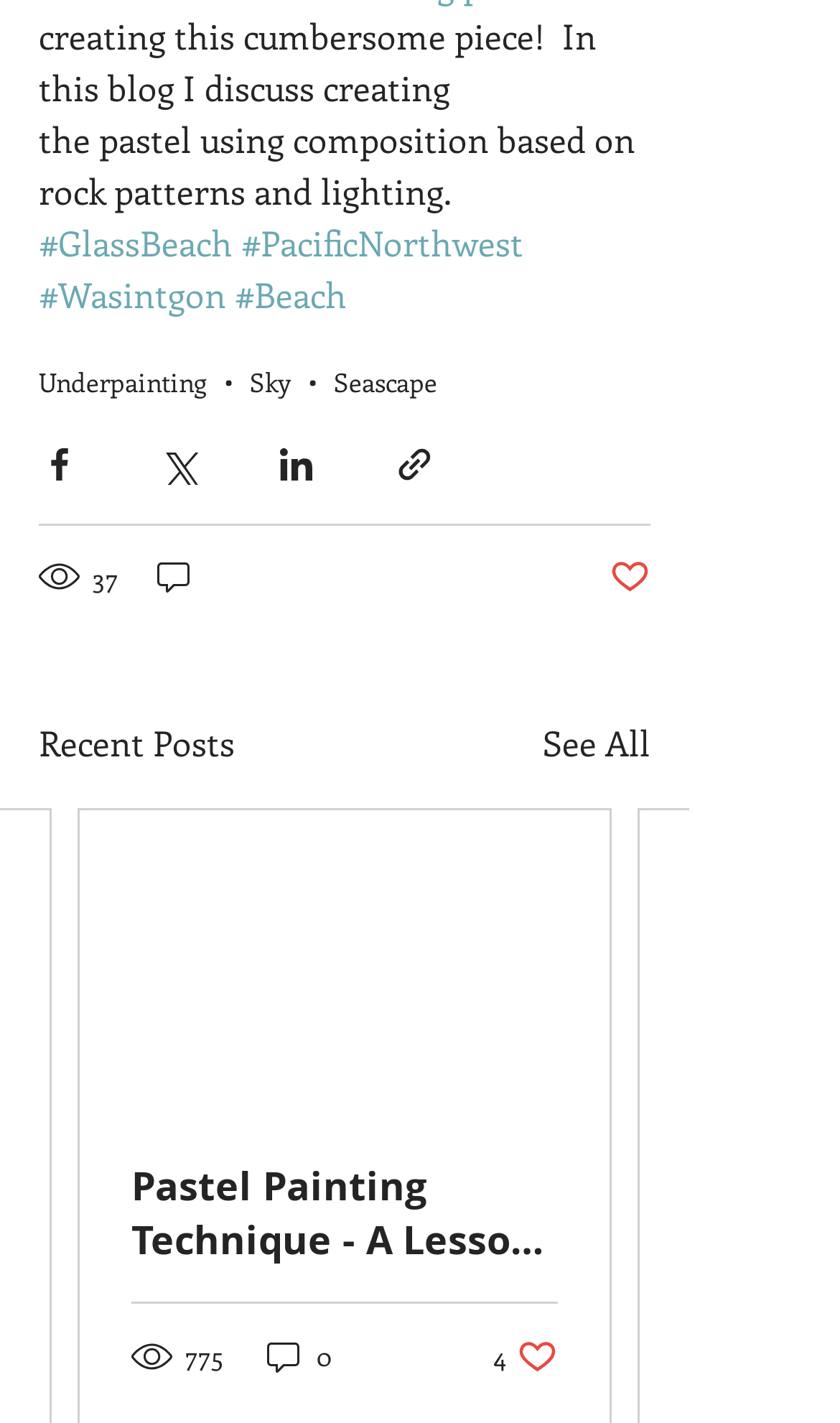Find the bounding box coordinates of the area to click in order to follow the instruction: "View the post about Pastel Painting Technique".

[0.156, 0.815, 0.664, 0.891]